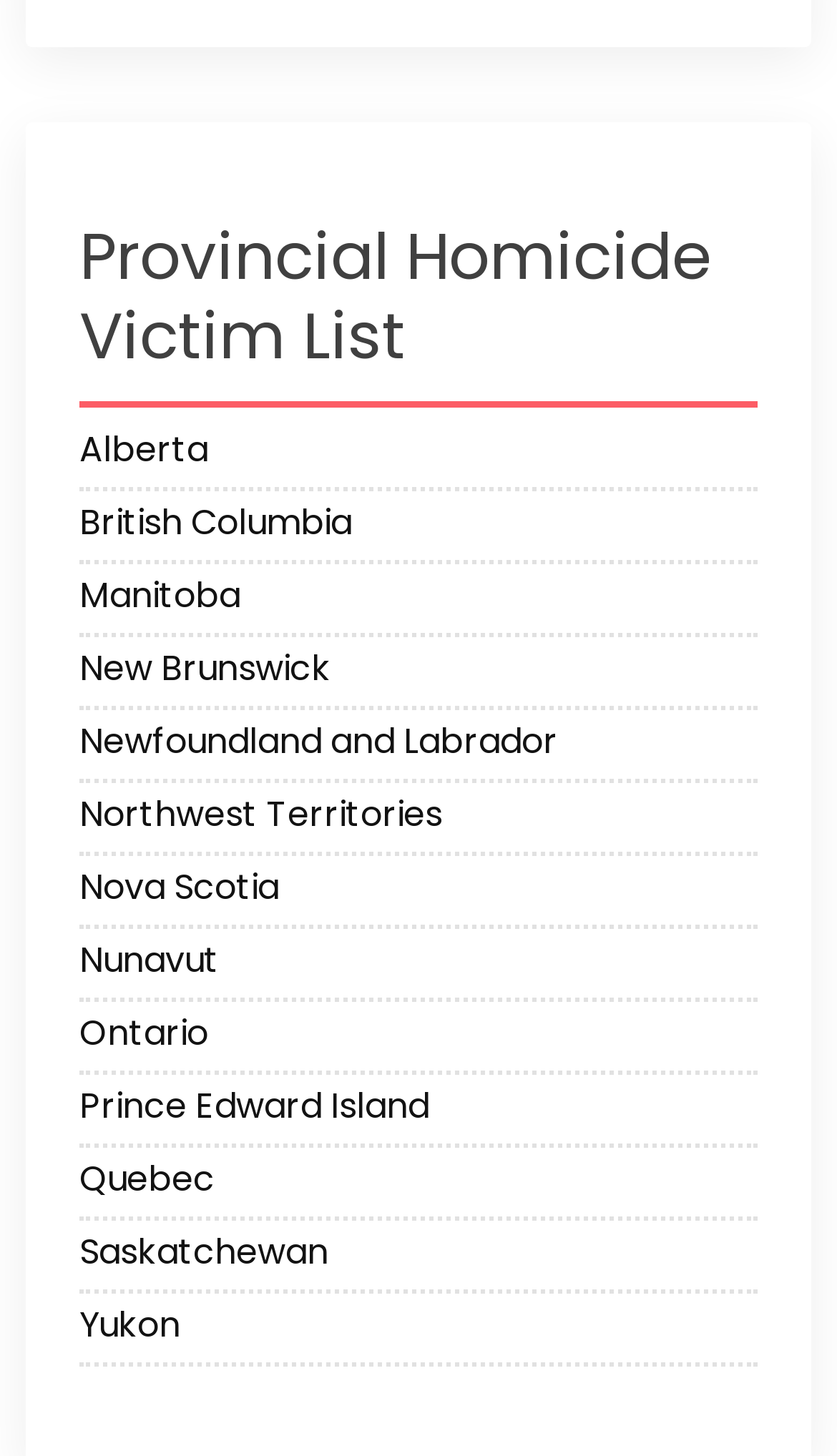Give a short answer using one word or phrase for the question:
What is the first province listed?

Alberta